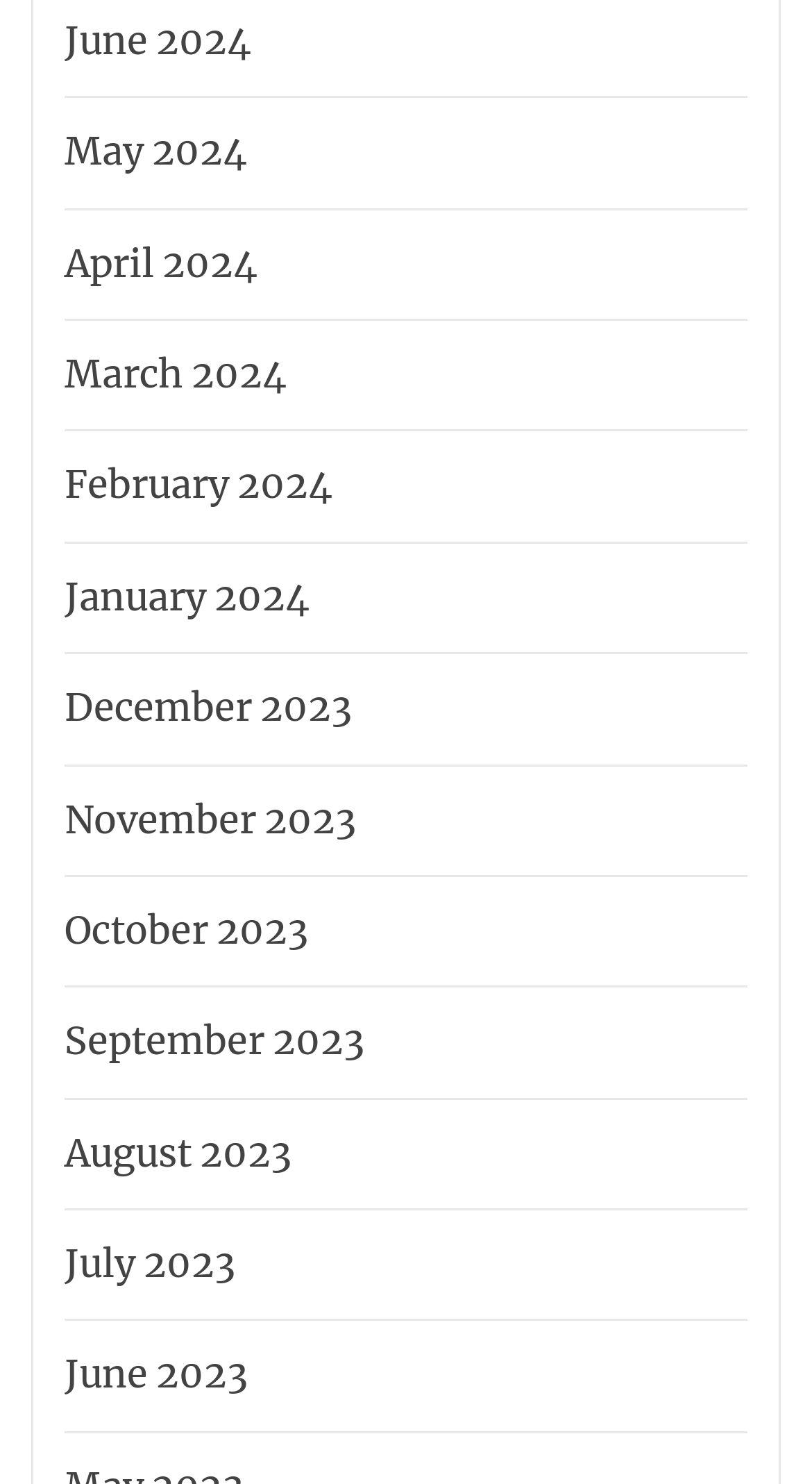Locate the bounding box coordinates of the clickable area needed to fulfill the instruction: "view June 2024".

[0.067, 0.005, 0.31, 0.051]